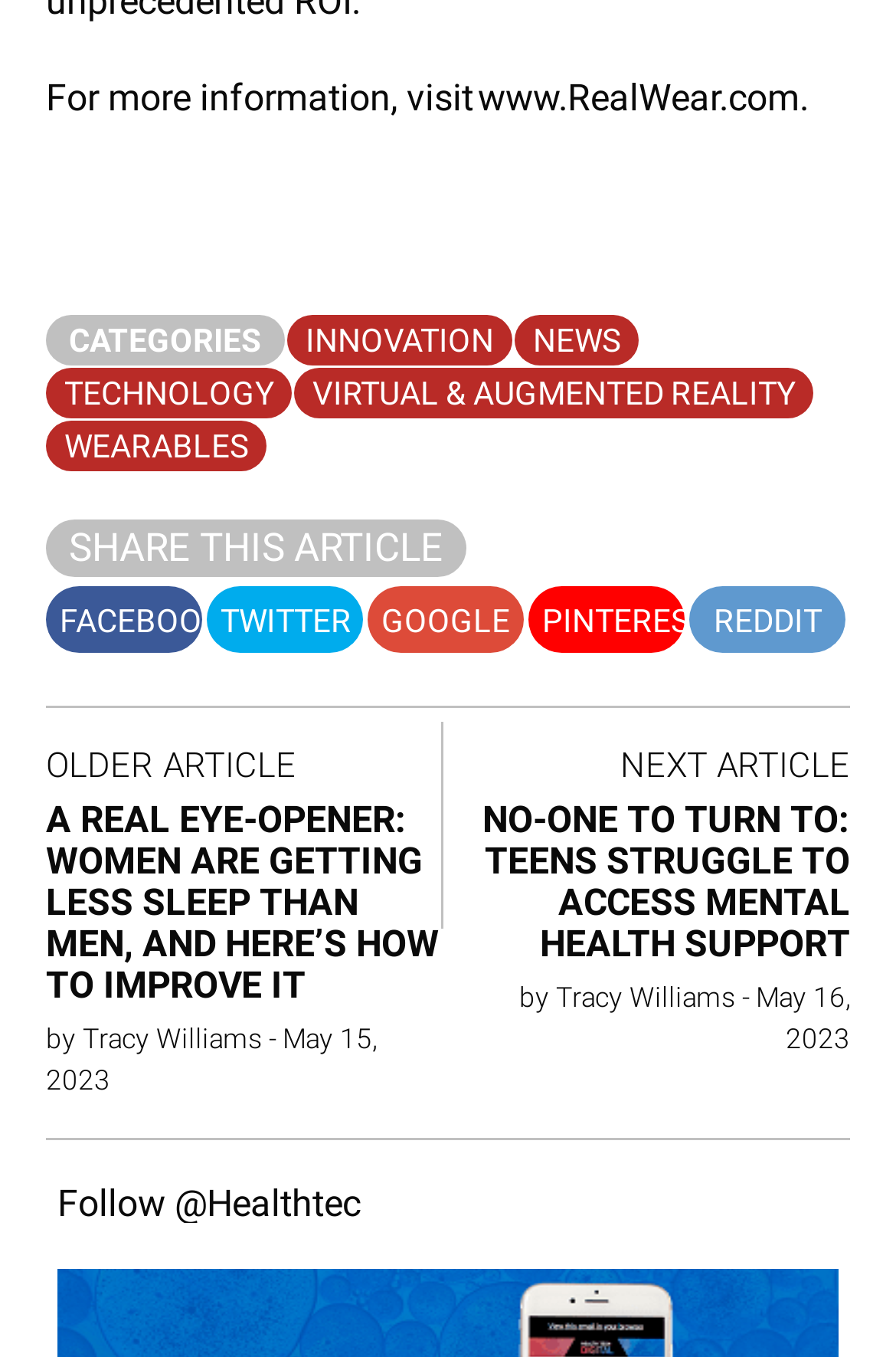What is the title of the first article?
Using the image provided, answer with just one word or phrase.

A REAL EYE-OPENER